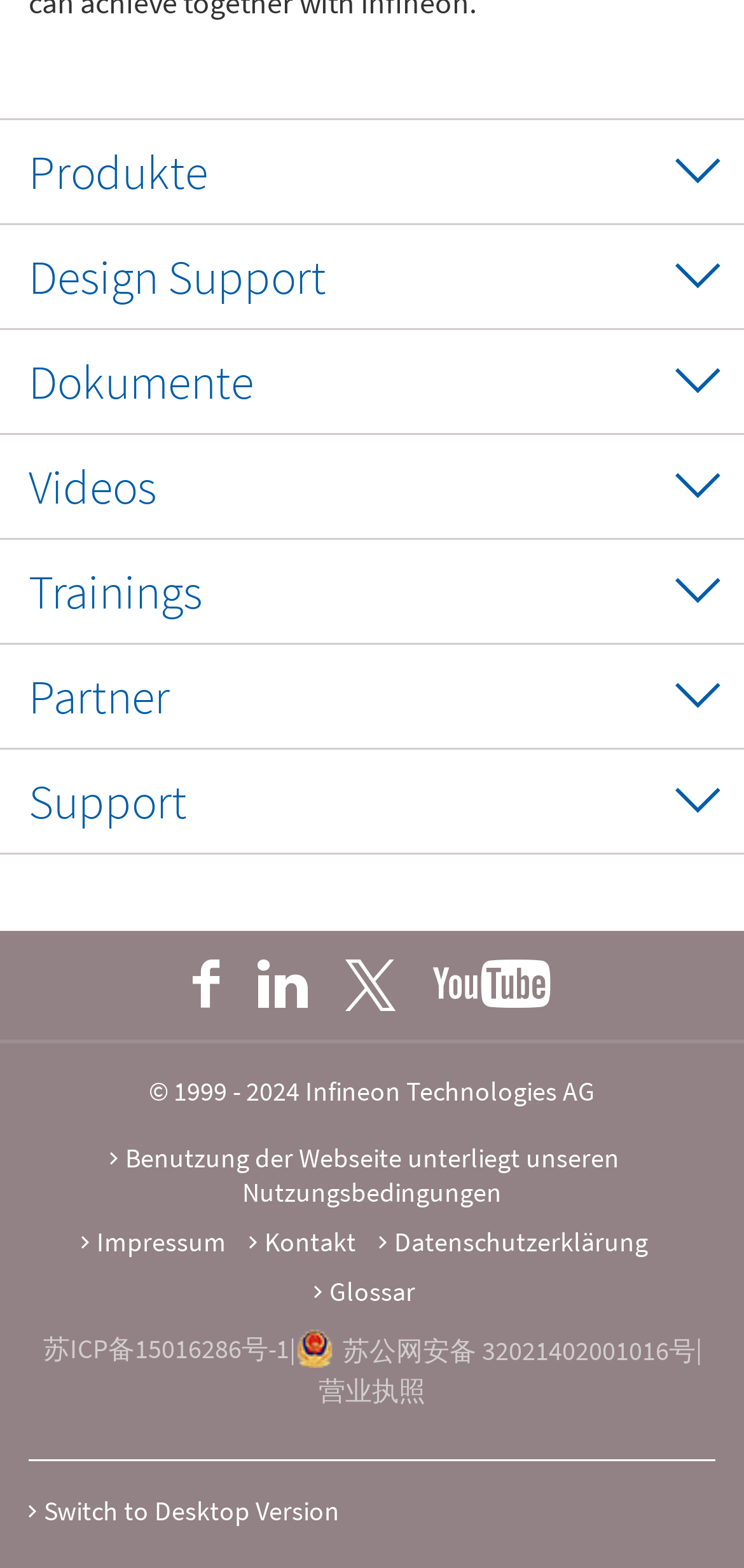Is there an option to switch to a desktop version of the webpage?
Refer to the image and give a detailed response to the question.

I found a link element with ID 2424, which contains the text 'Switch to Desktop Version'. This suggests that there is an option to switch to a desktop version of the webpage.